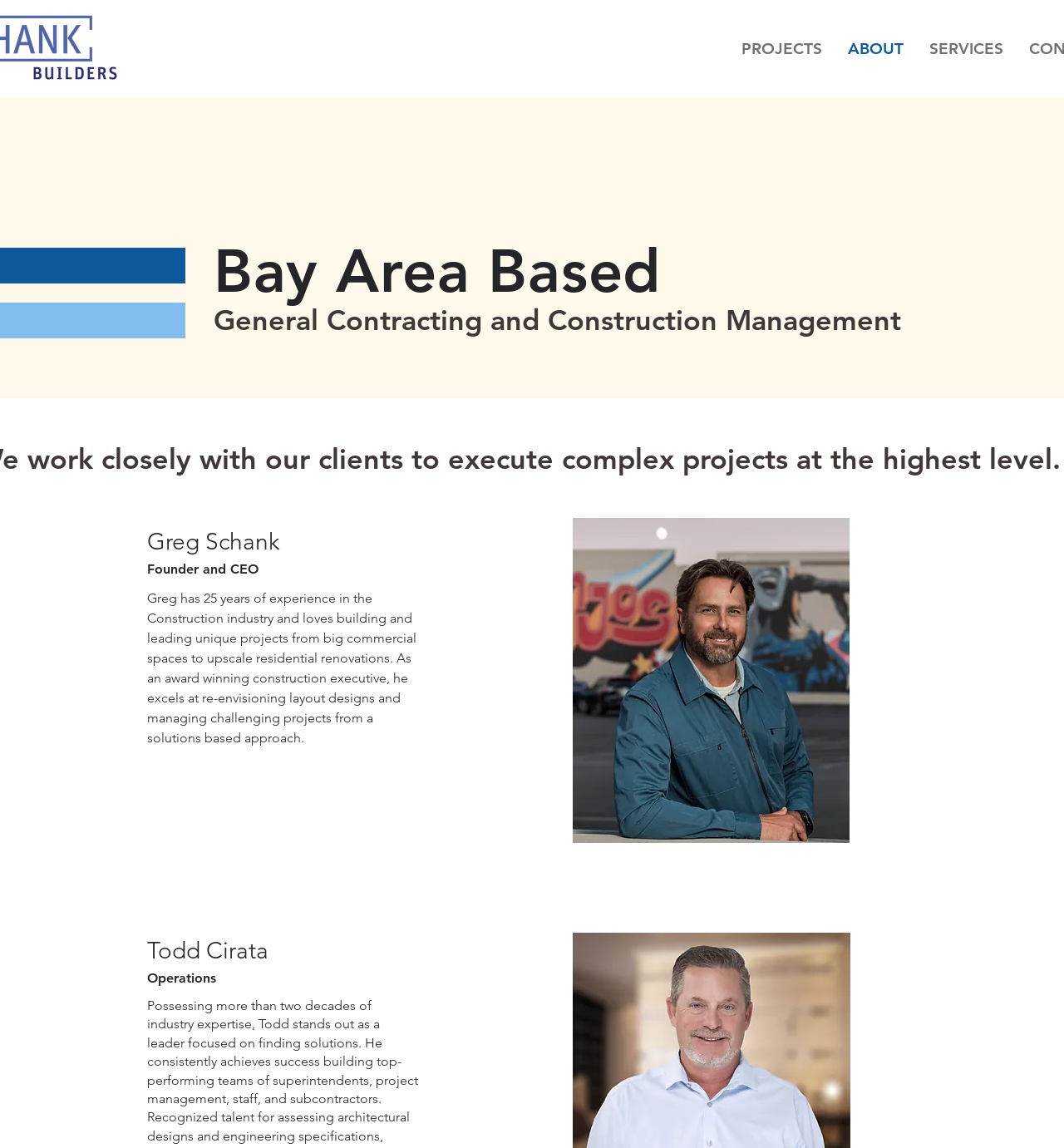Answer the question briefly using a single word or phrase: 
What is Greg Schank's profession?

Founder and CEO